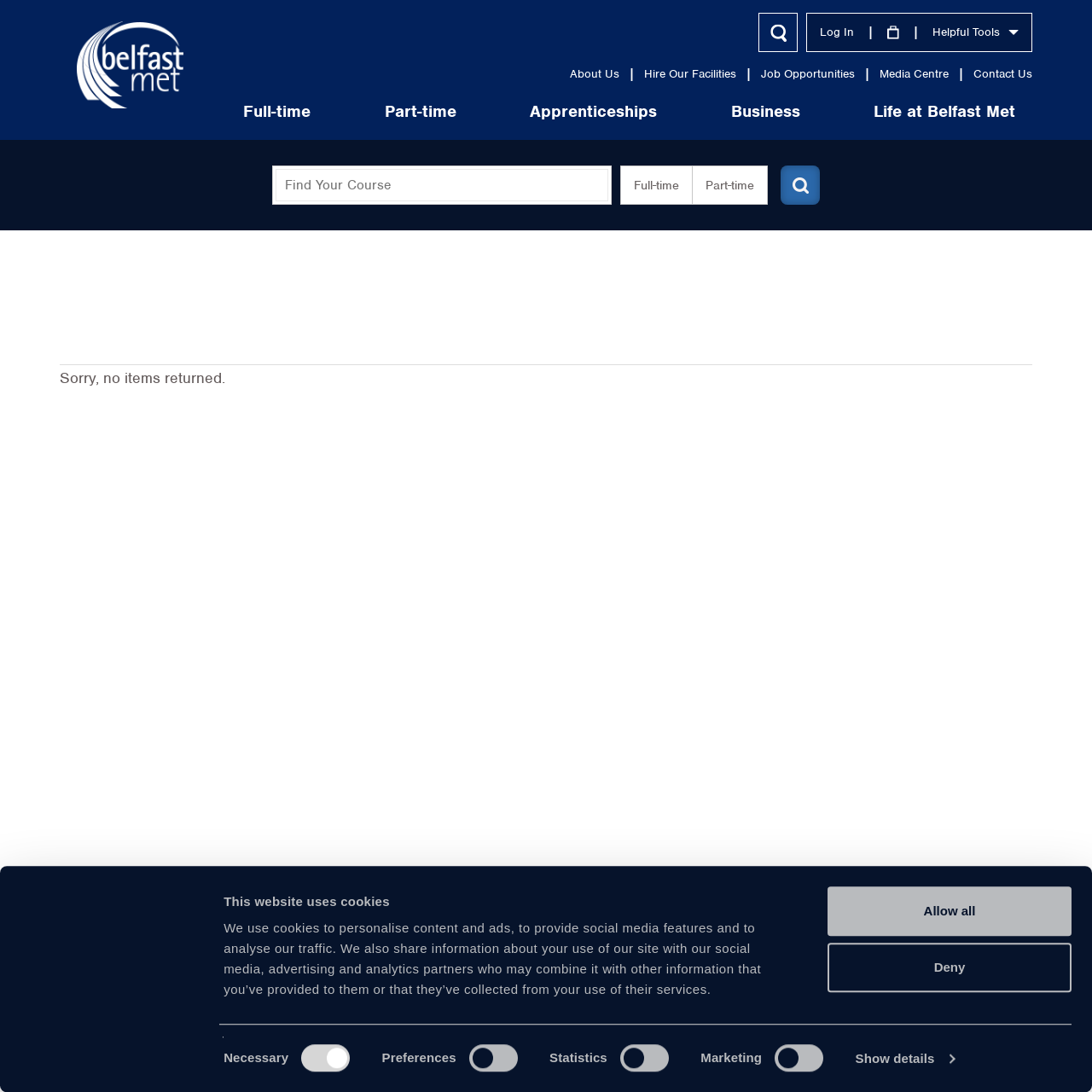Find the bounding box coordinates for the area that should be clicked to accomplish the instruction: "View the 'About Us' page".

[0.522, 0.061, 0.567, 0.075]